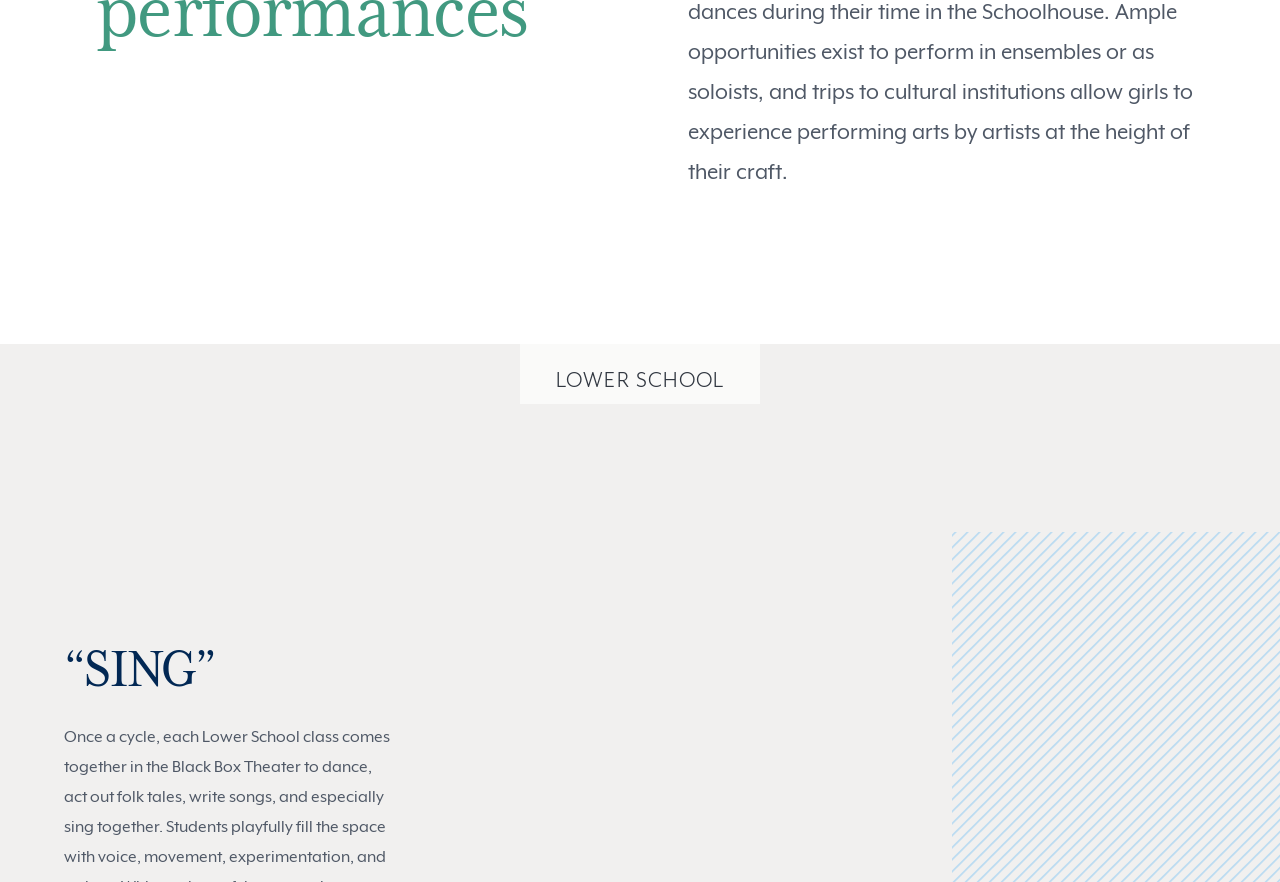Please find the bounding box coordinates of the element's region to be clicked to carry out this instruction: "Click on WELCOME TO NIGHTINGALE".

[0.1, 0.039, 0.325, 0.08]